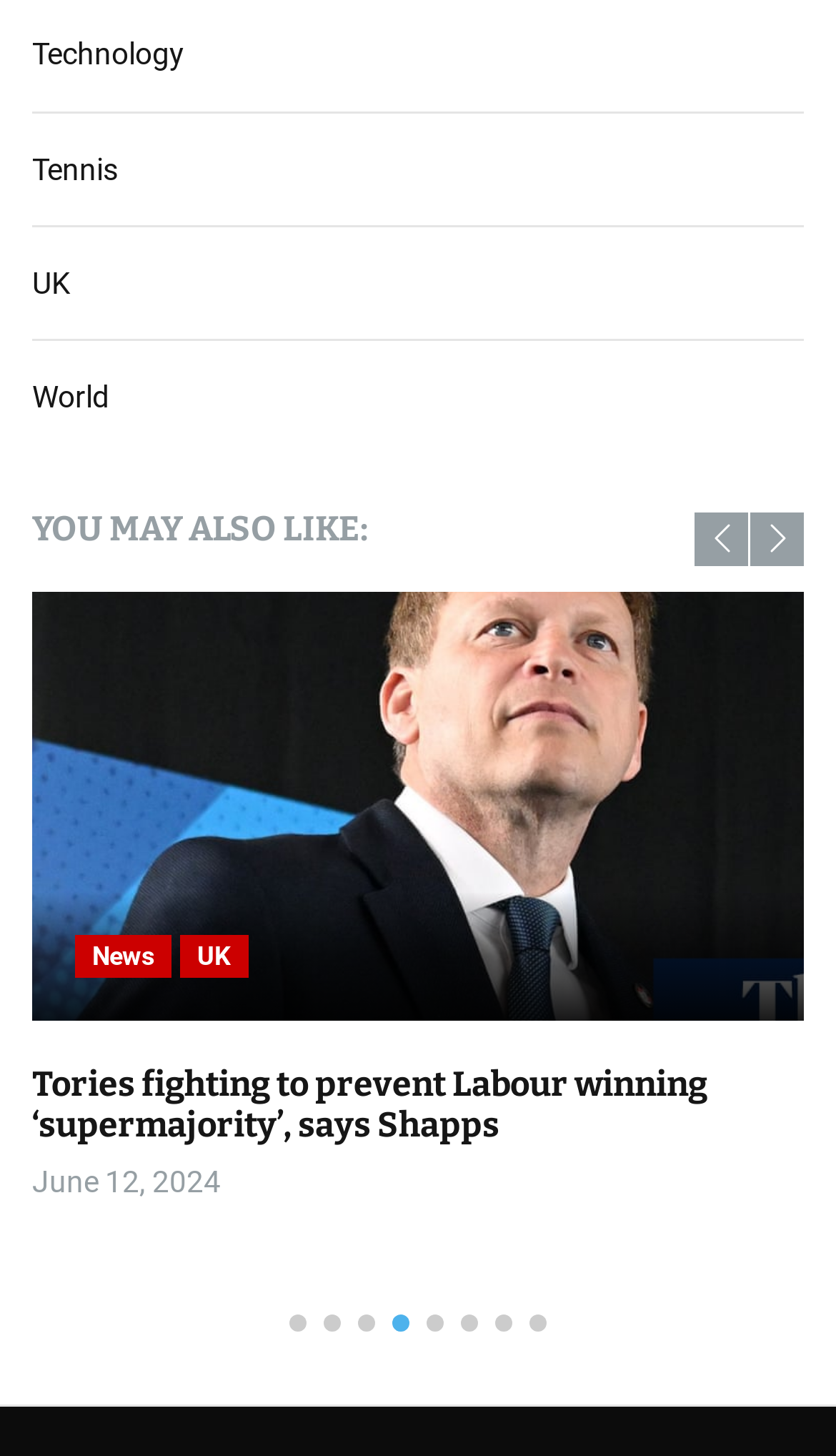Indicate the bounding box coordinates of the element that must be clicked to execute the instruction: "Click to go to Home page". The coordinates should be given as four float numbers between 0 and 1, i.e., [left, top, right, bottom].

None